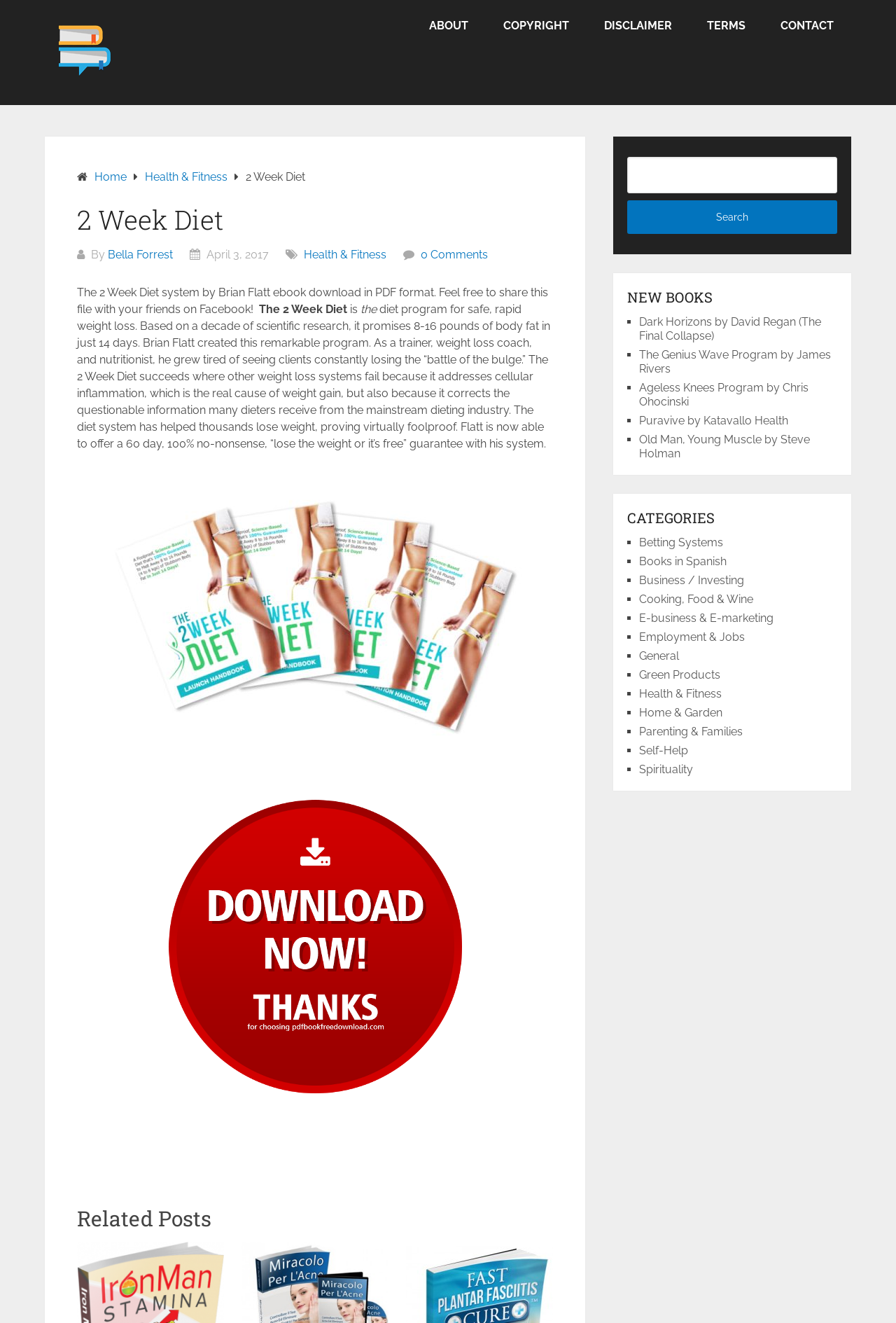Respond to the question with just a single word or phrase: 
How much weight loss is promised by the diet program?

8-16 pounds